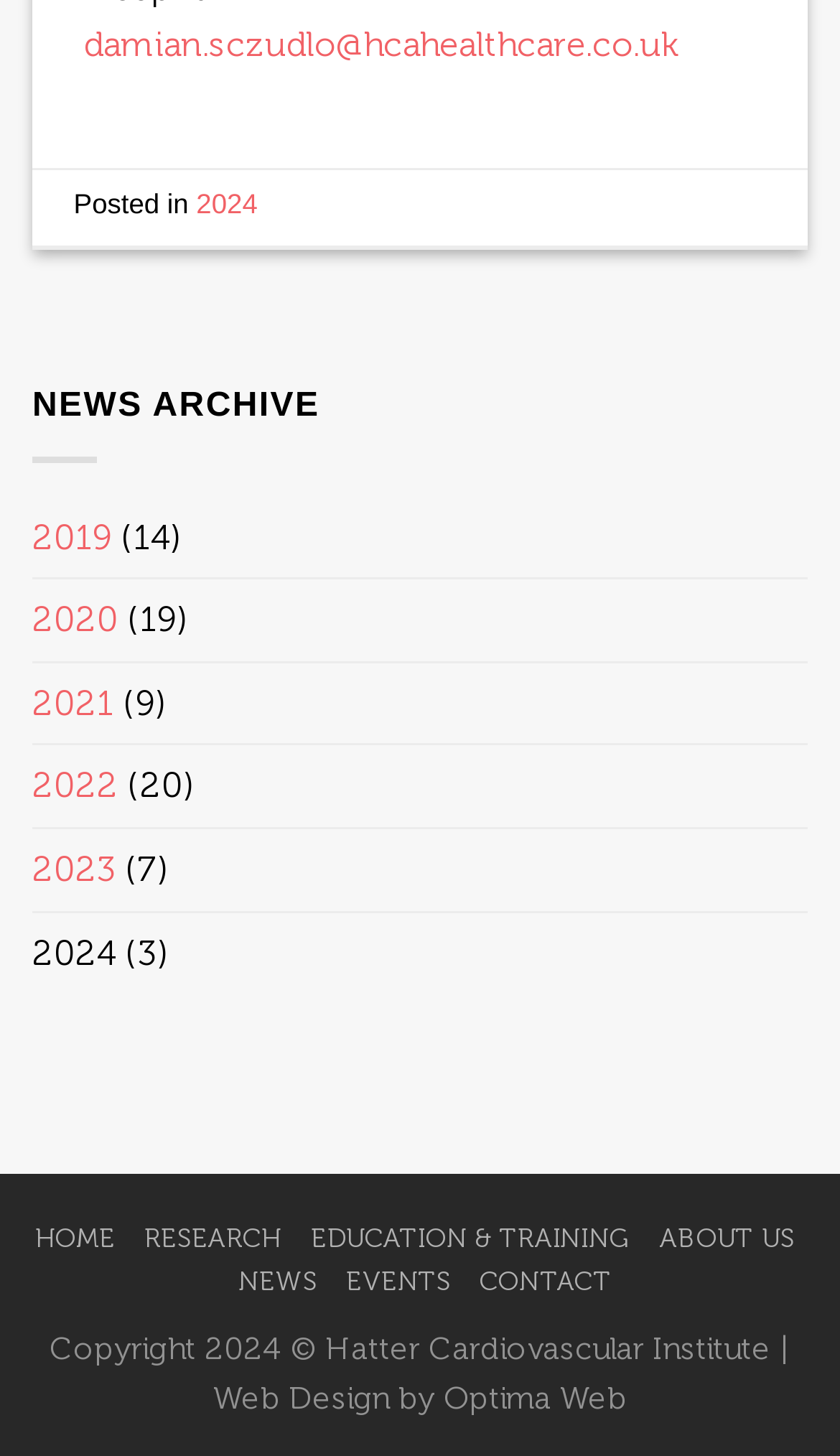Please give a concise answer to this question using a single word or phrase: 
What is the name of the institute?

Hatter Cardiovascular Institute